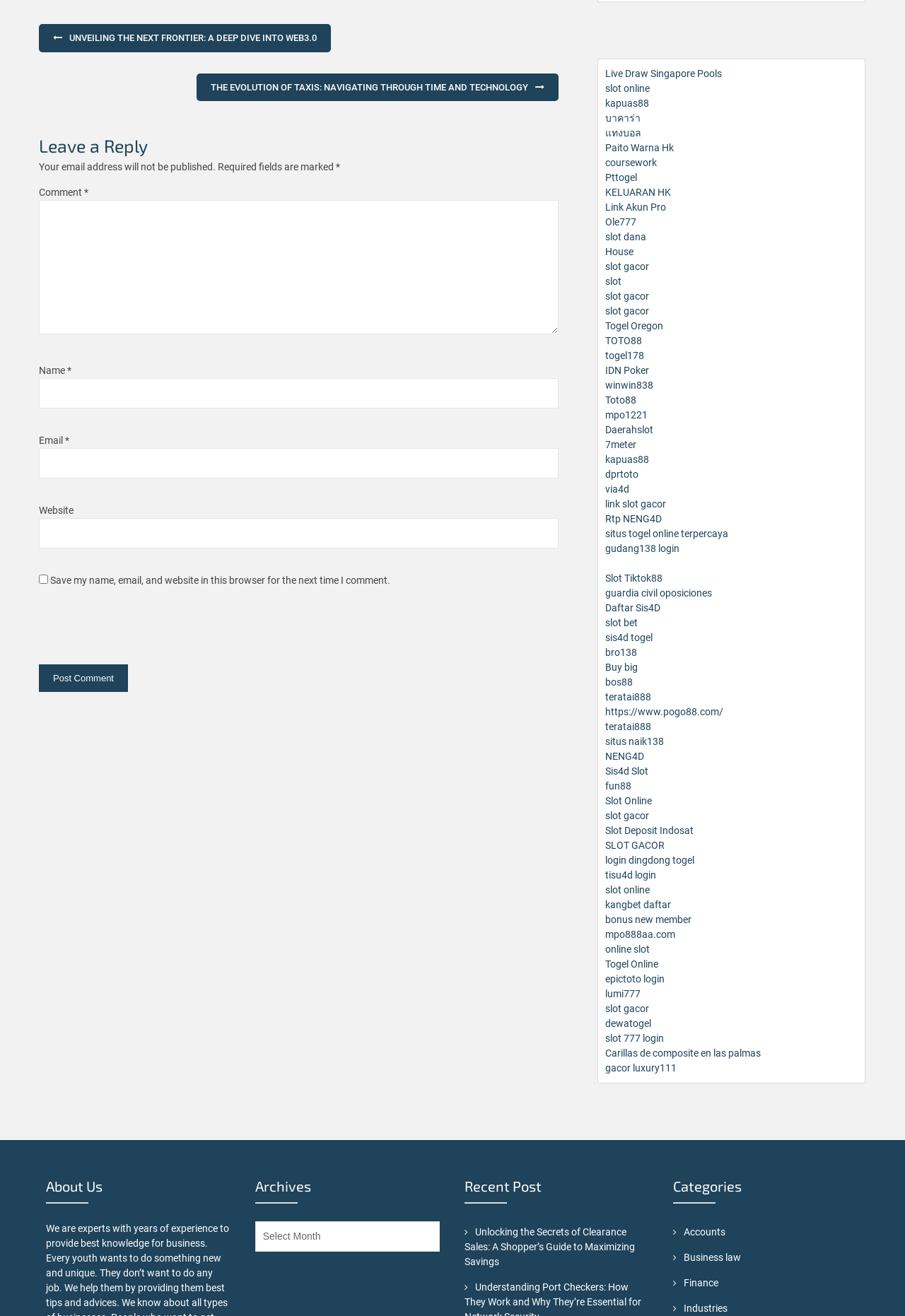Select the bounding box coordinates of the element I need to click to carry out the following instruction: "Enter your name in the 'Name' field".

[0.043, 0.287, 0.617, 0.31]